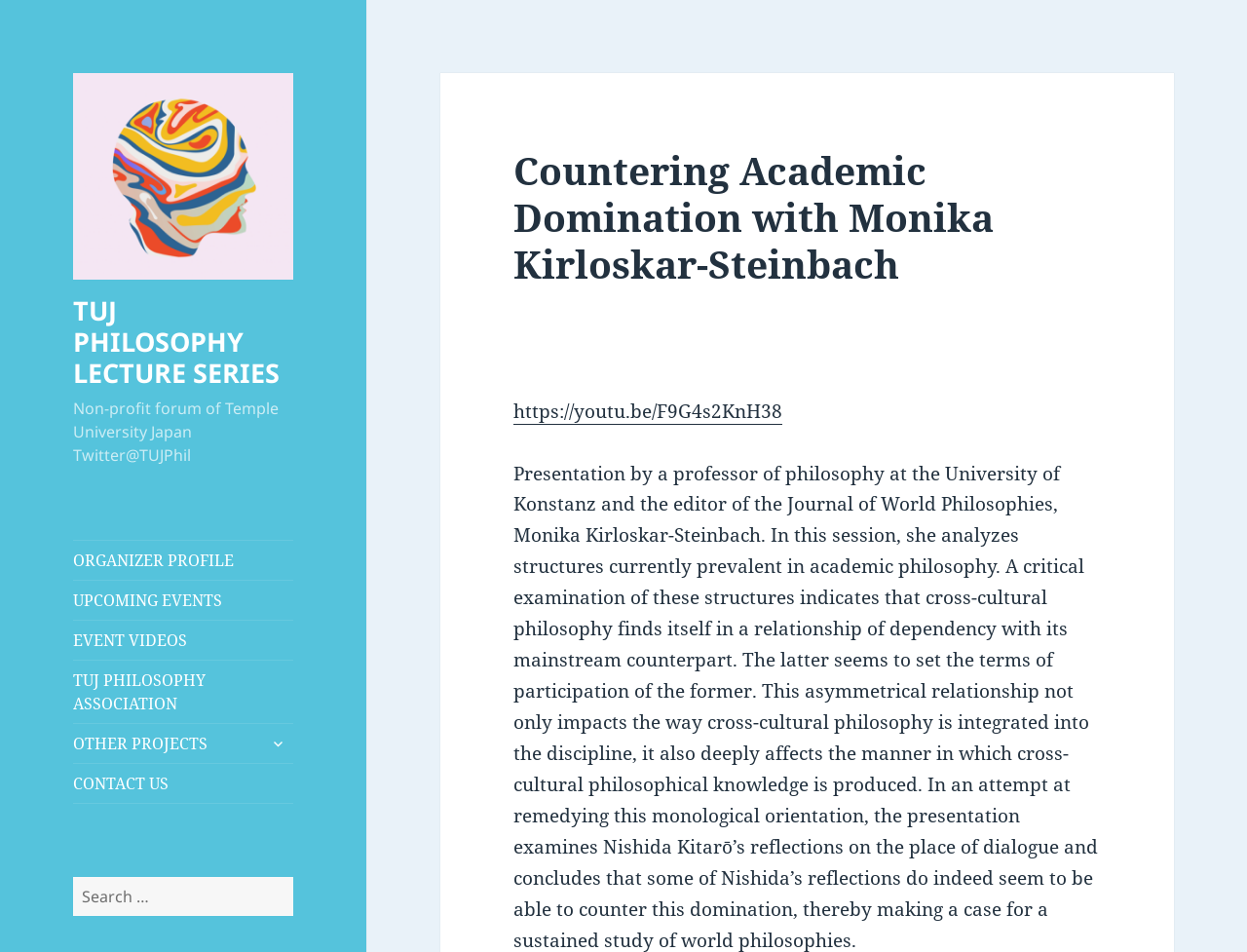Provide your answer in a single word or phrase: 
What is the format of the lecture?

Video